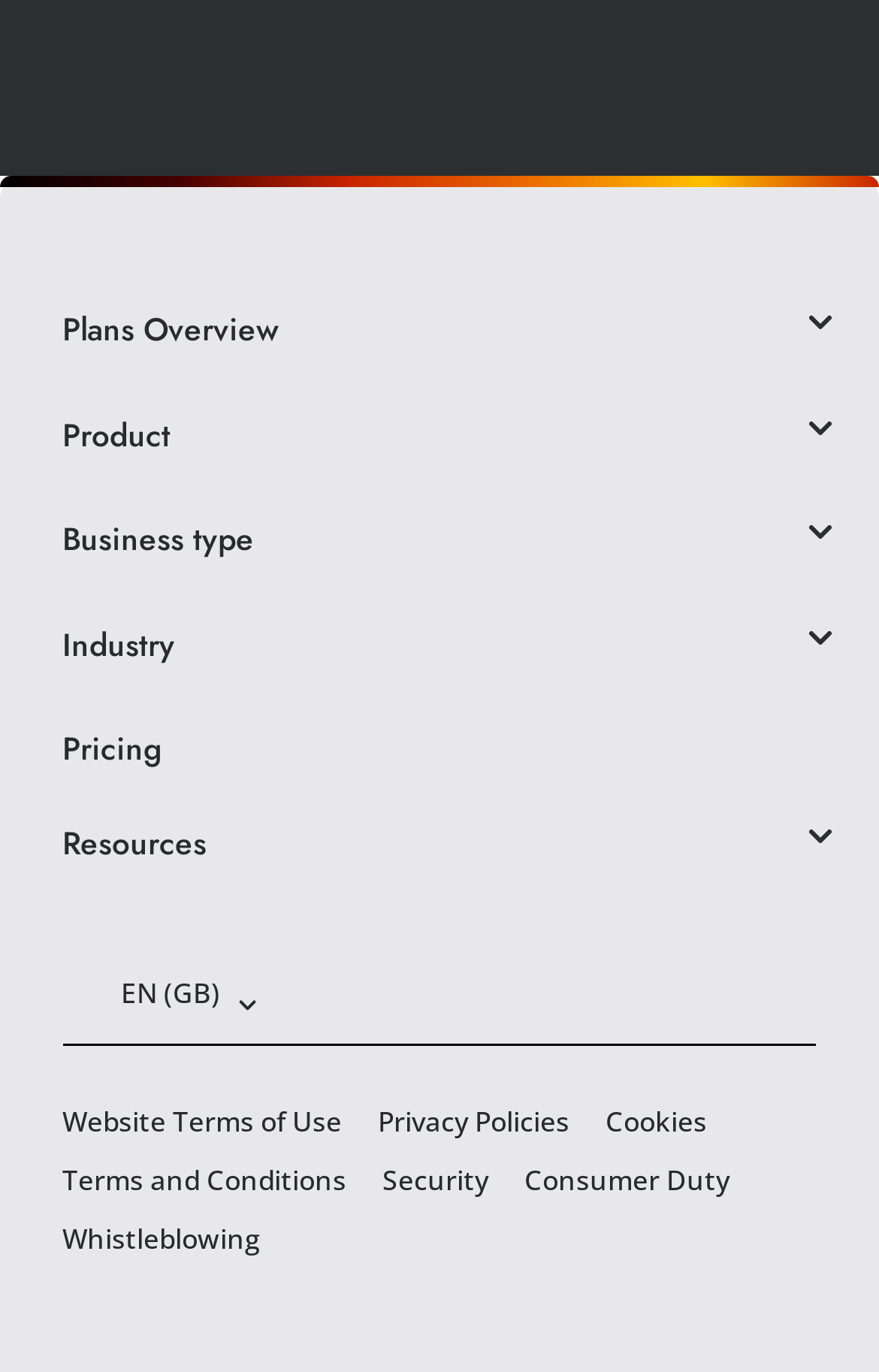Identify the coordinates of the bounding box for the element that must be clicked to accomplish the instruction: "View pricing".

[0.071, 0.53, 0.184, 0.563]